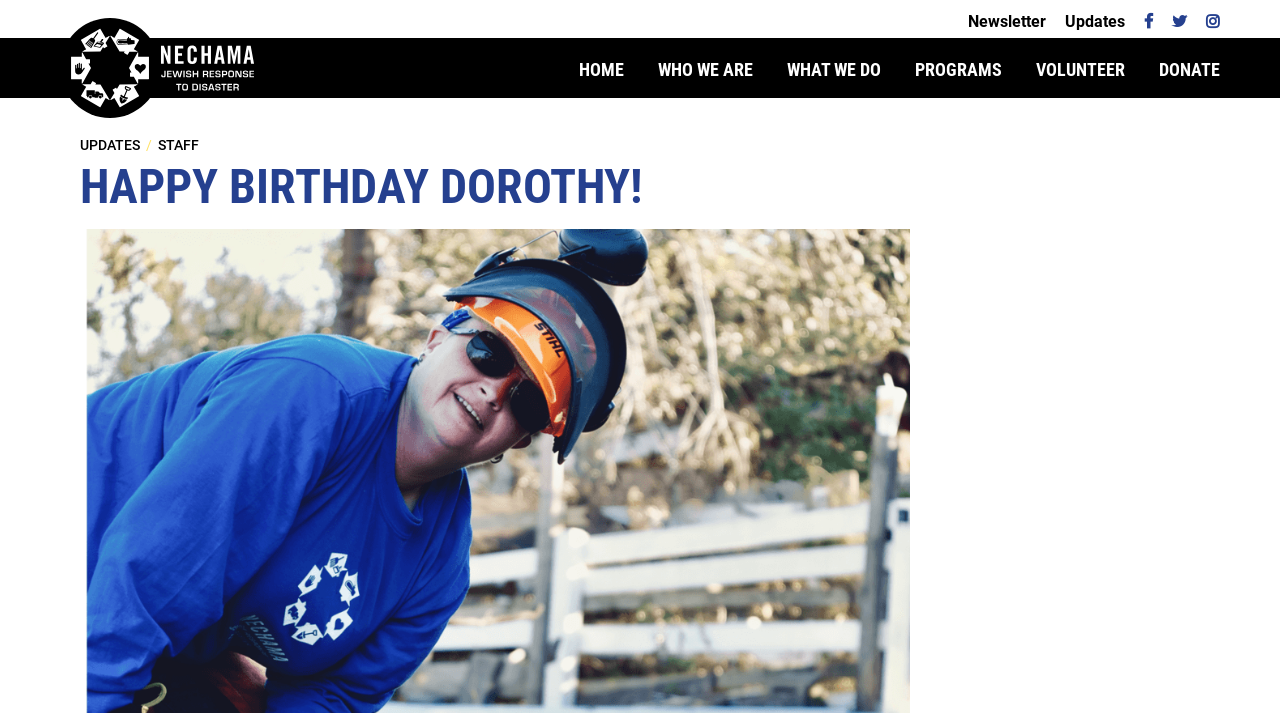Extract the primary header of the webpage and generate its text.

HAPPY BIRTHDAY DOROTHY!